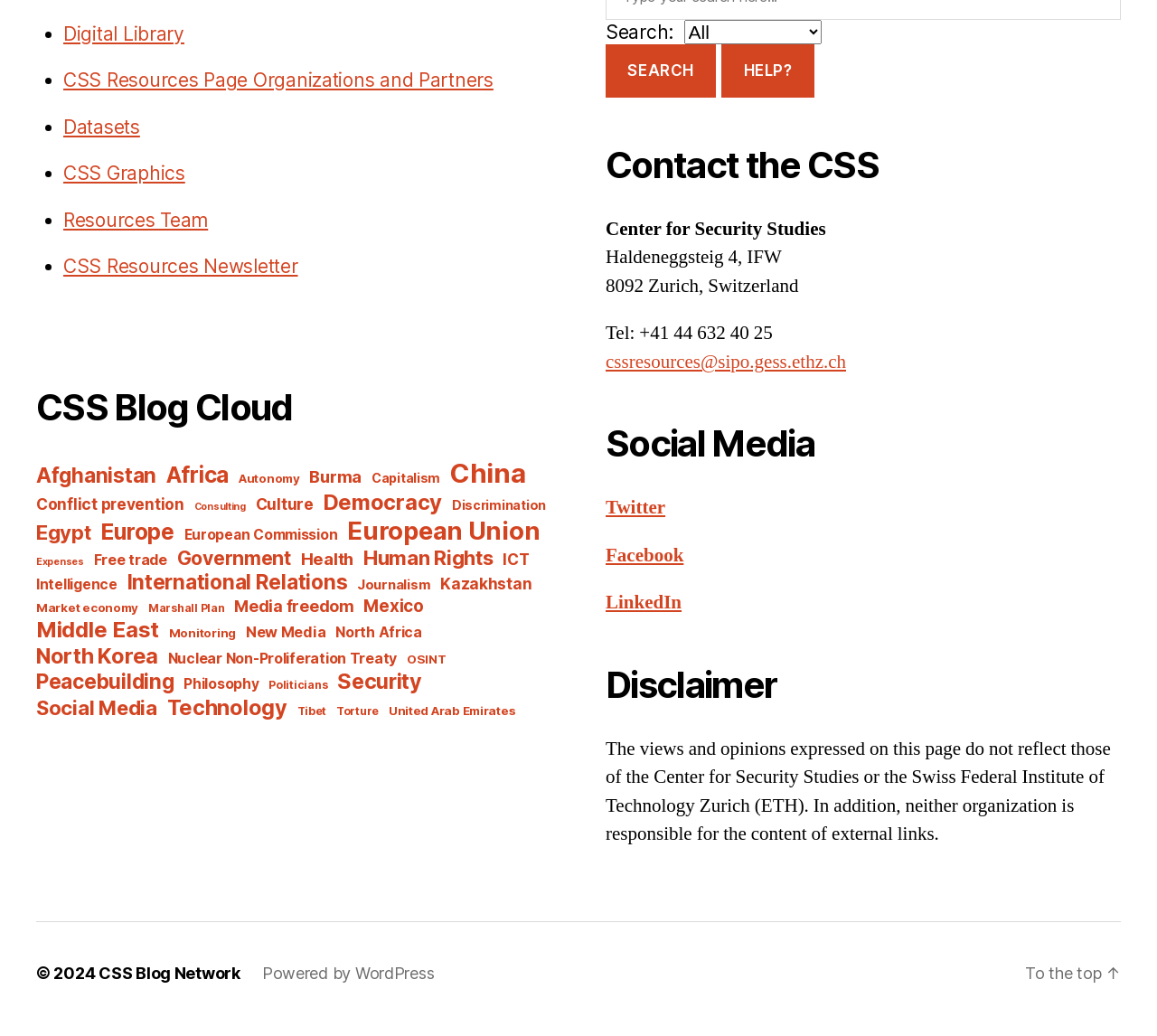What is the email address of the CSS resources?
Please interpret the details in the image and answer the question thoroughly.

I looked for the contact information of the CSS resources and found the email address listed as 'cssresources@sipo.gess.ethz.ch'.